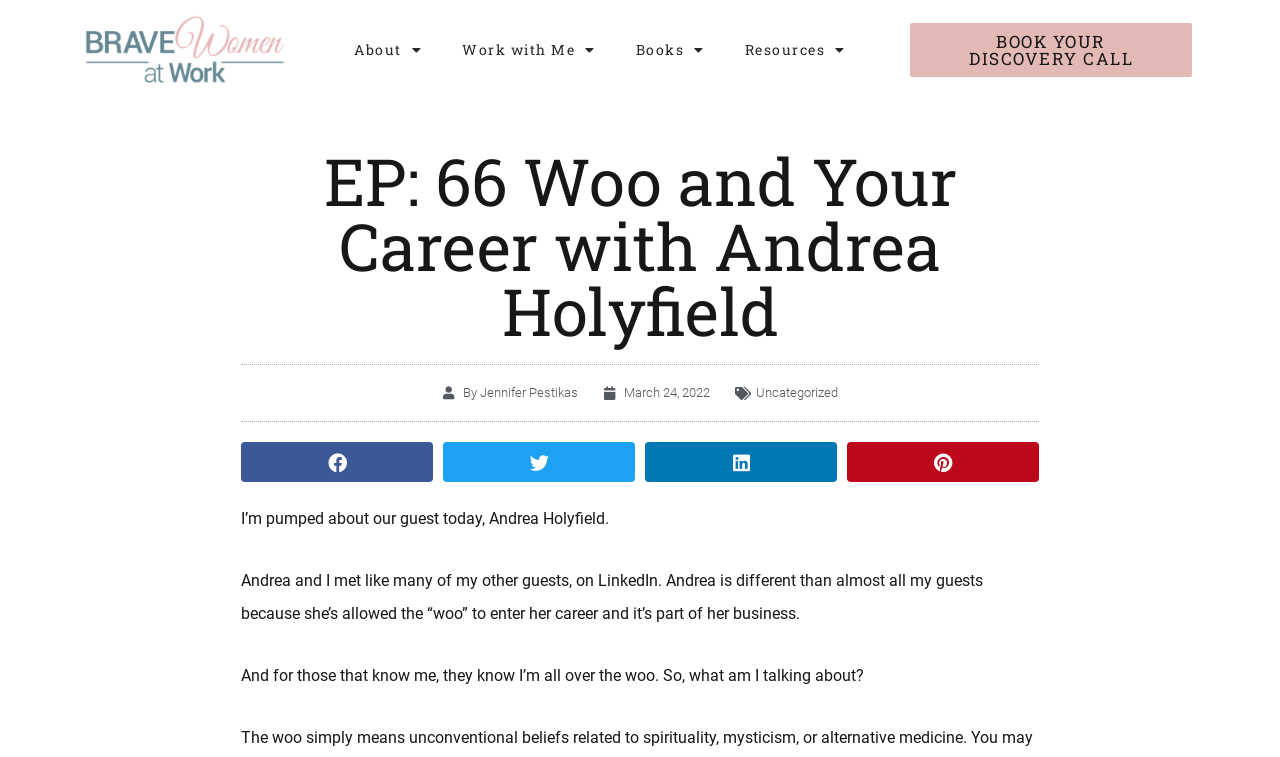How many social media platforms are available for sharing?
Please answer the question with a detailed response using the information from the screenshot.

The question asks for the number of social media platforms available for sharing. By examining the webpage, we can find four buttons for sharing on different platforms: 'Share on facebook', 'Share on twitter', 'Share on linkedin', and 'Share on pinterest'. Therefore, the answer is 4.